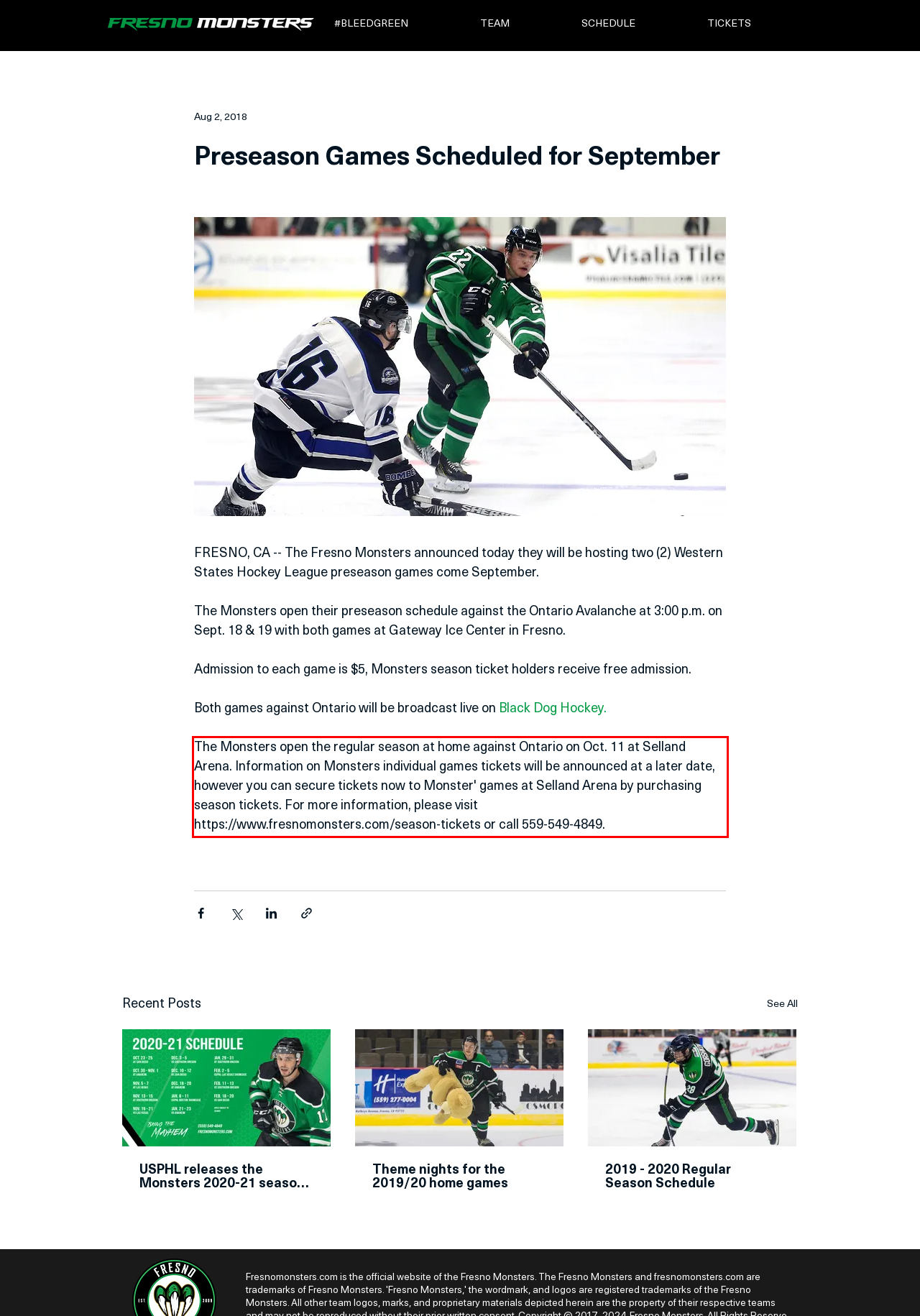Please examine the screenshot of the webpage and read the text present within the red rectangle bounding box.

The Monsters open the regular season at home against Ontario on Oct. 11 at Selland Arena. Information on Monsters individual games tickets will be announced at a later date, however you can secure tickets now to Monster' games at Selland Arena by purchasing season tickets. For more information, please visit https://www.fresnomonsters.com/season-tickets or call 559-549-4849.